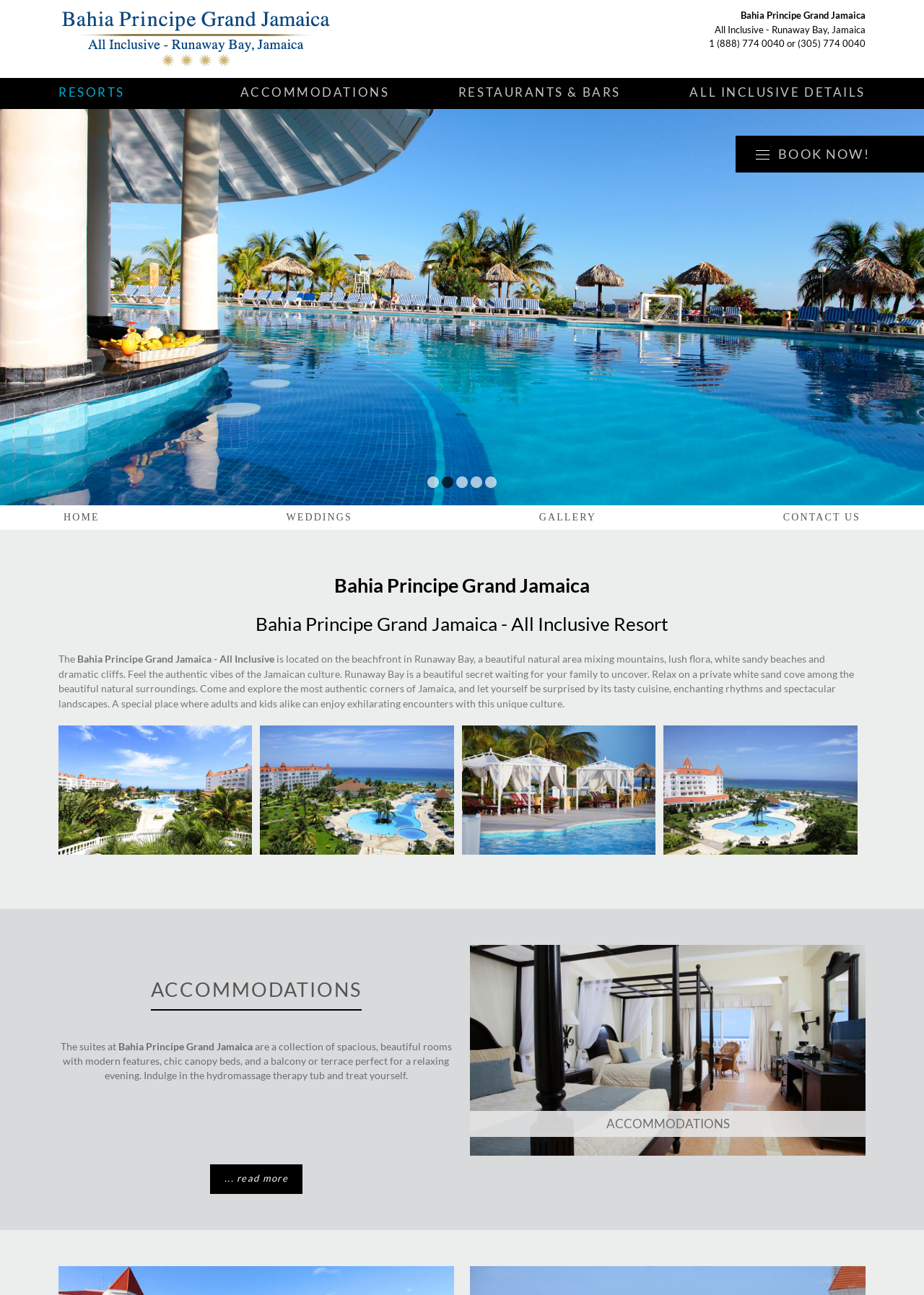What is the phone number to contact the resort? Based on the screenshot, please respond with a single word or phrase.

(888) 774 0040 or (305) 774 0040